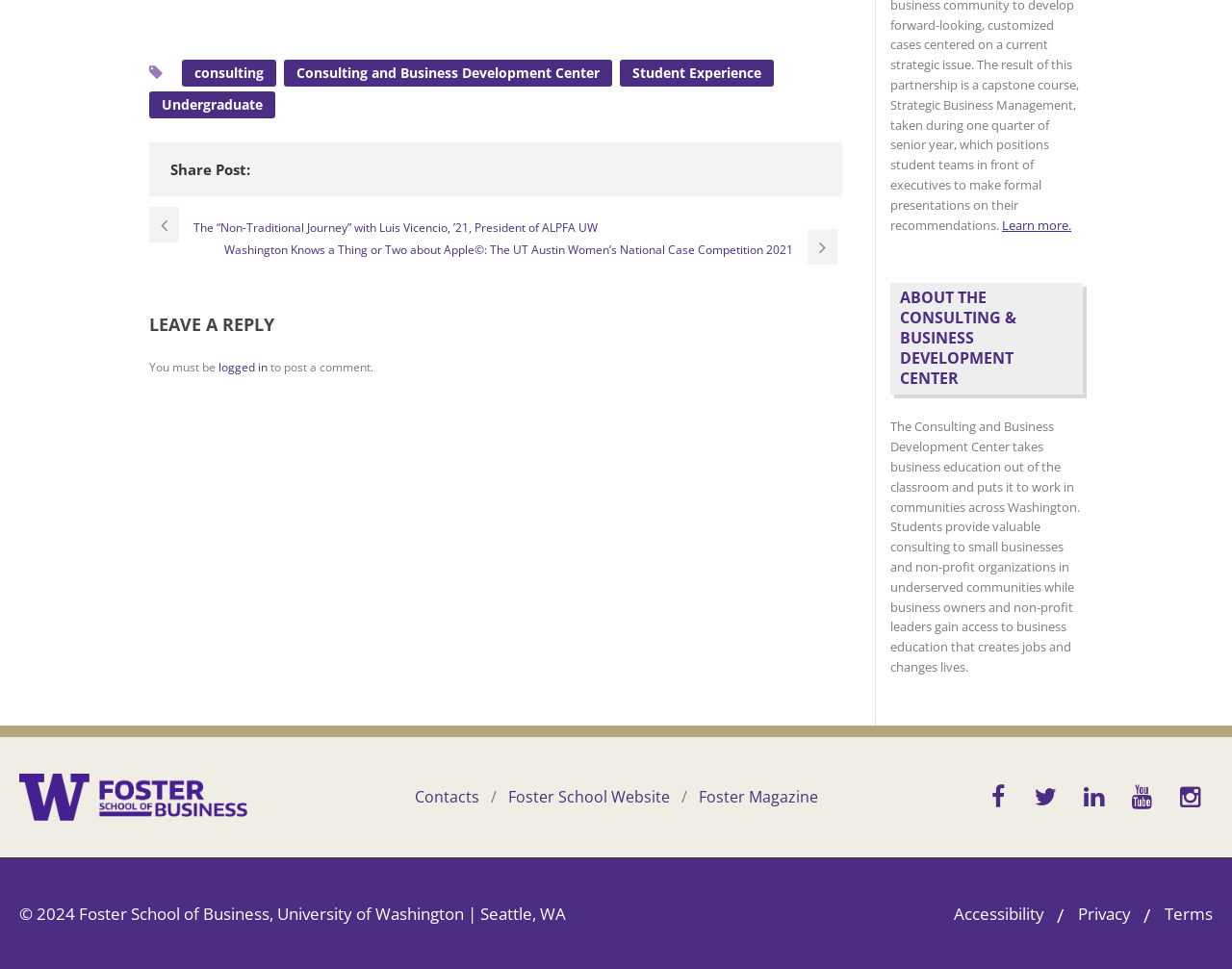Pinpoint the bounding box coordinates of the clickable element needed to complete the instruction: "Share on Facebook". The coordinates should be provided as four float numbers between 0 and 1: [left, top, right, bottom].

[0.219, 0.164, 0.237, 0.186]